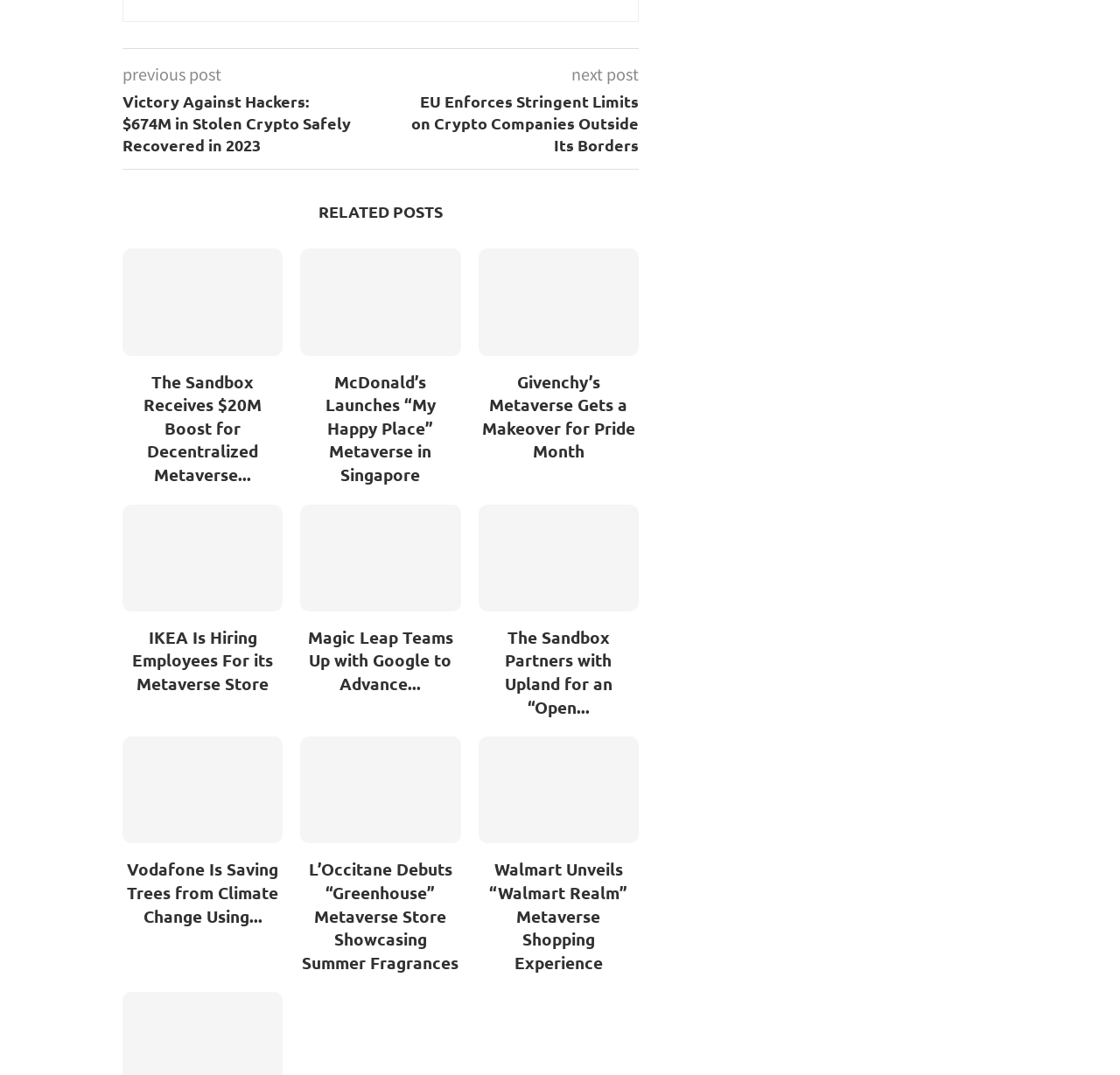Provide a short answer using a single word or phrase for the following question: 
What is the category of the posts?

RELATED POSTS